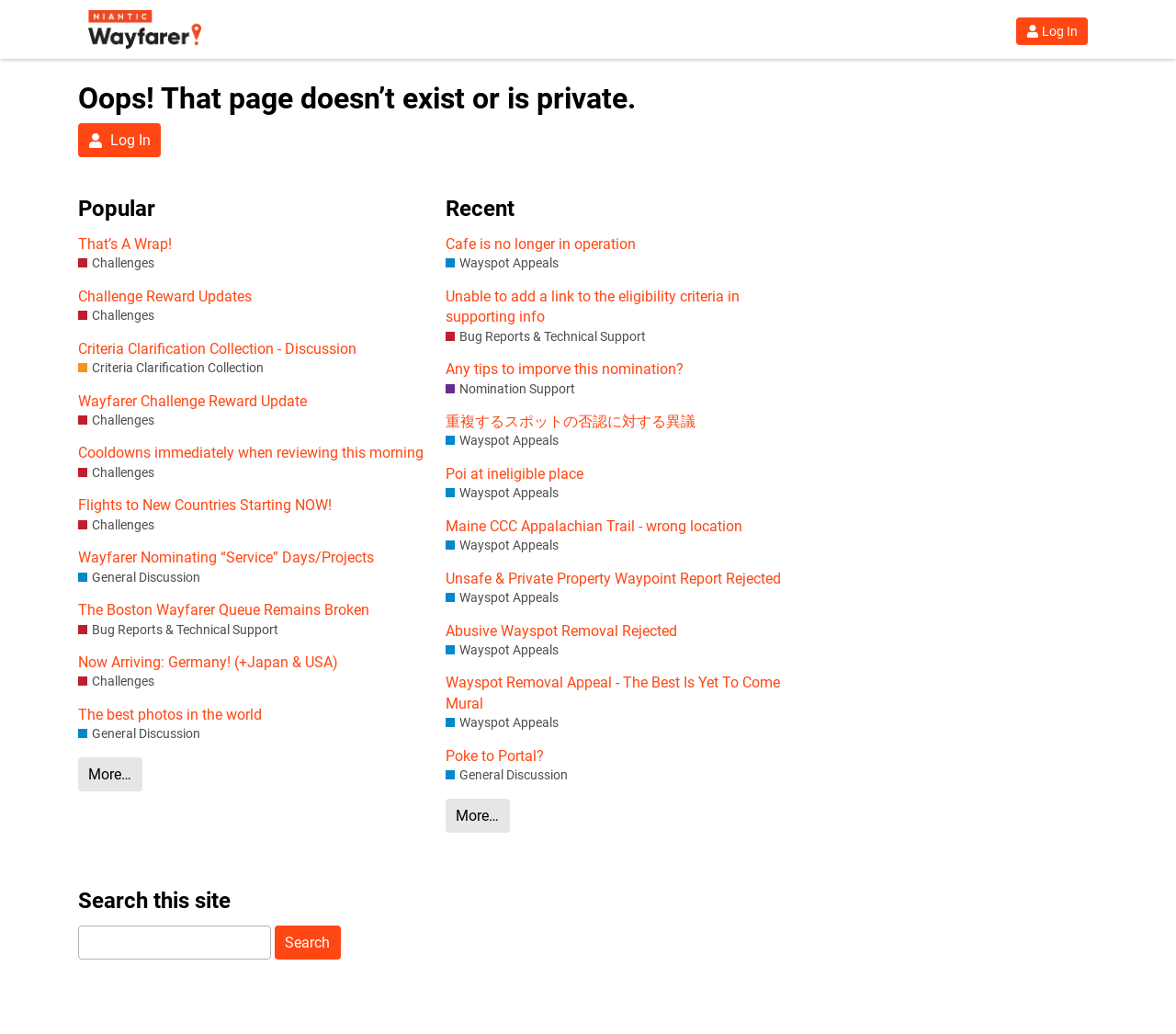Please find the bounding box coordinates of the element's region to be clicked to carry out this instruction: "Read General Discussion".

[0.066, 0.55, 0.17, 0.567]